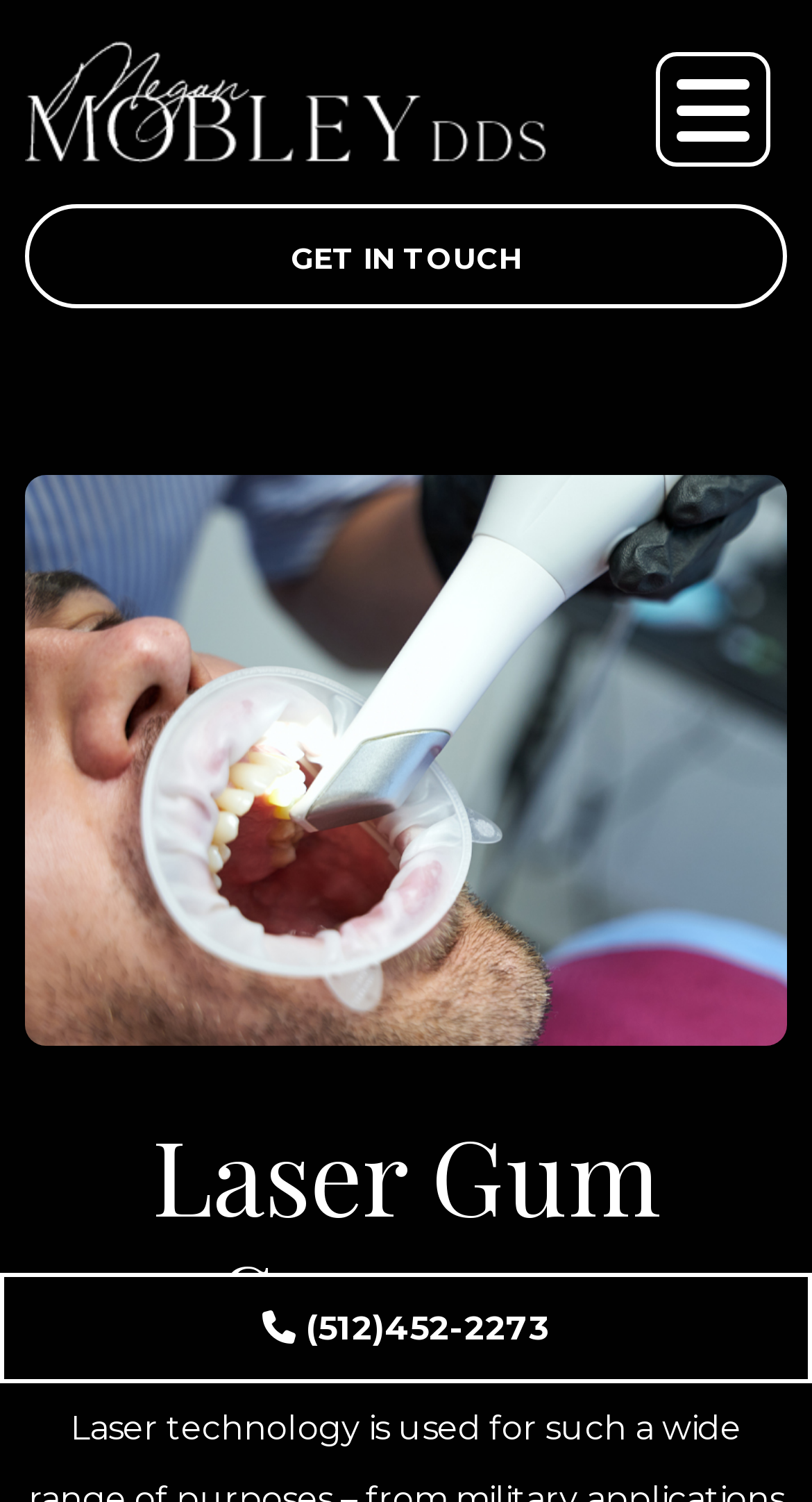Please find the bounding box coordinates in the format (top-left x, top-left y, bottom-right x, bottom-right y) for the given element description. Ensure the coordinates are floating point numbers between 0 and 1. Description: GET IN TOUCH

[0.031, 0.136, 0.969, 0.205]